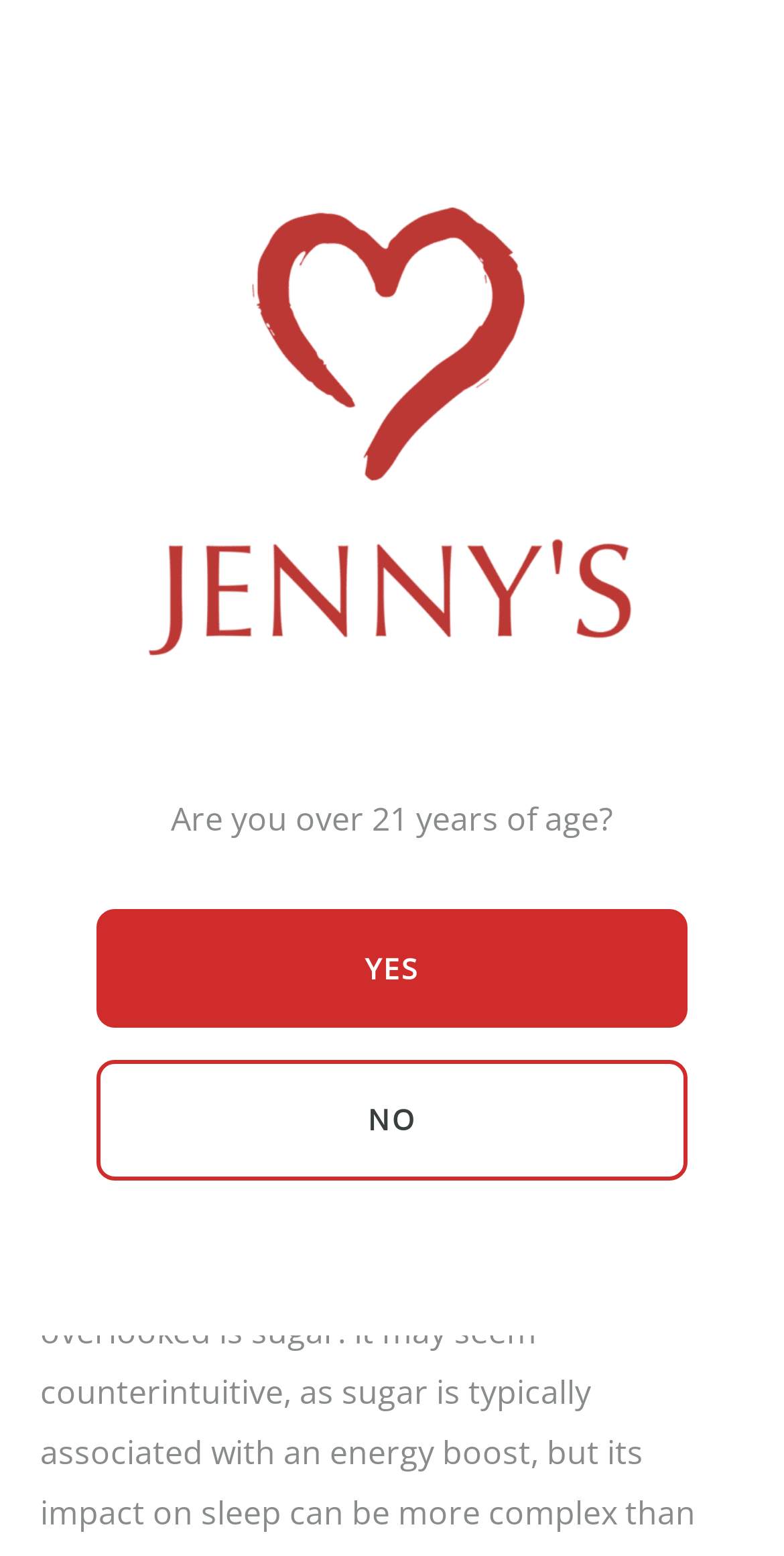Who is the author of the current article?
Answer the question with just one word or phrase using the image.

Christopher